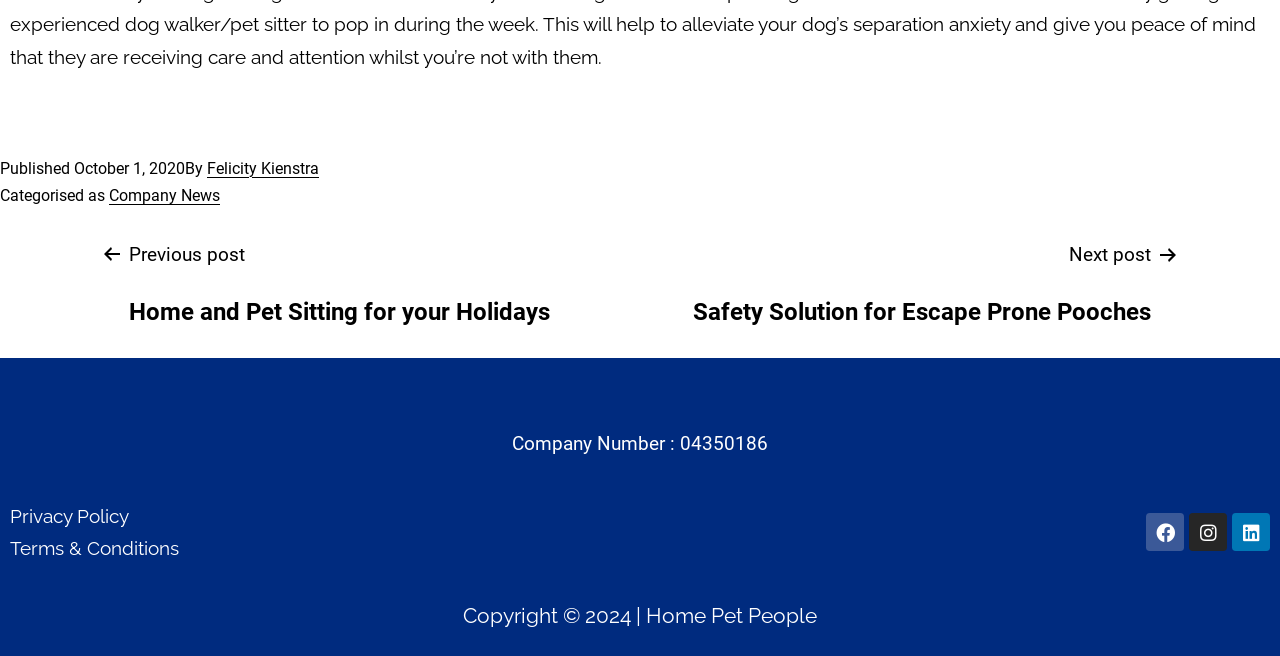What is the publication date of the current post?
From the screenshot, provide a brief answer in one word or phrase.

October 1, 2020